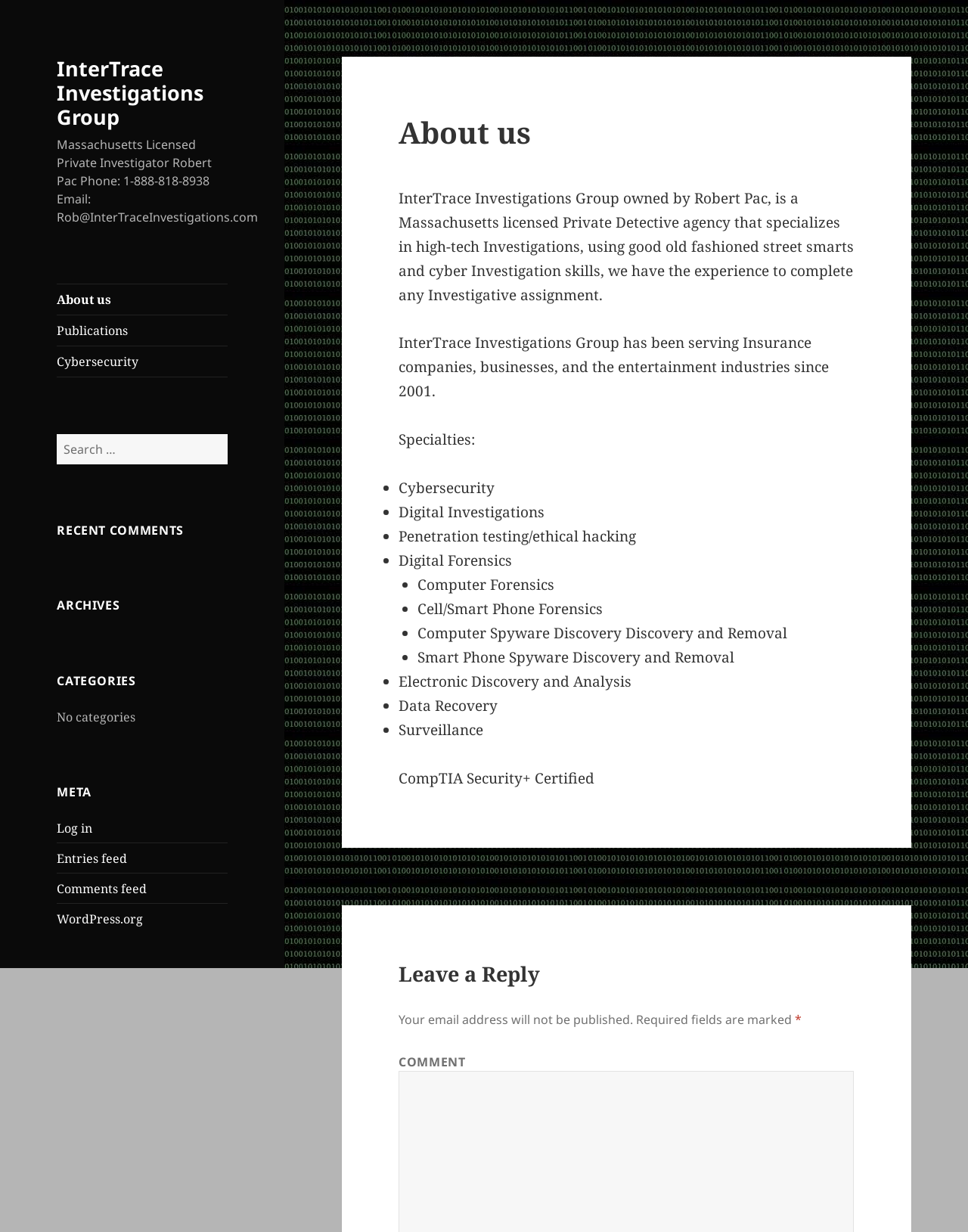Provide the bounding box coordinates for the area that should be clicked to complete the instruction: "Click on the 'About us' link".

[0.059, 0.231, 0.235, 0.255]